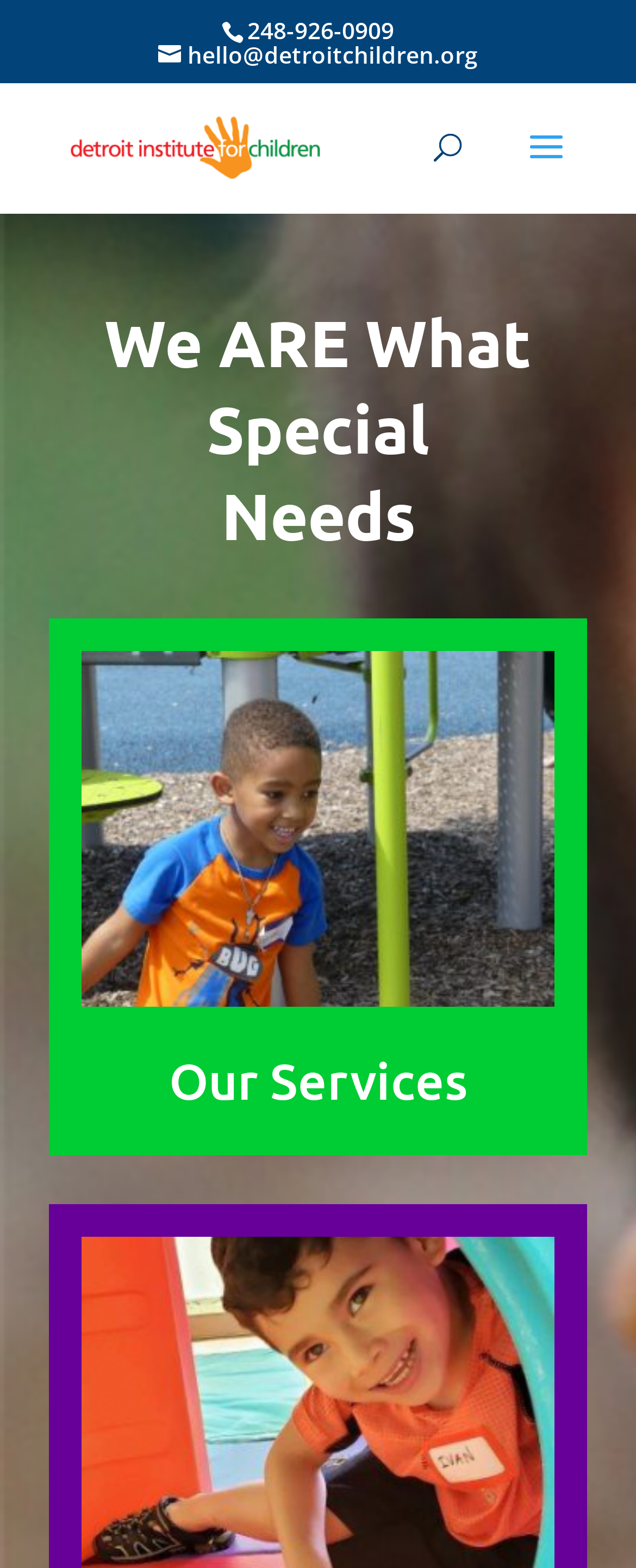Based on the element description: "name="s" placeholder="Search …" title="Search for:"", identify the bounding box coordinates for this UI element. The coordinates must be four float numbers between 0 and 1, listed as [left, top, right, bottom].

[0.463, 0.053, 0.823, 0.055]